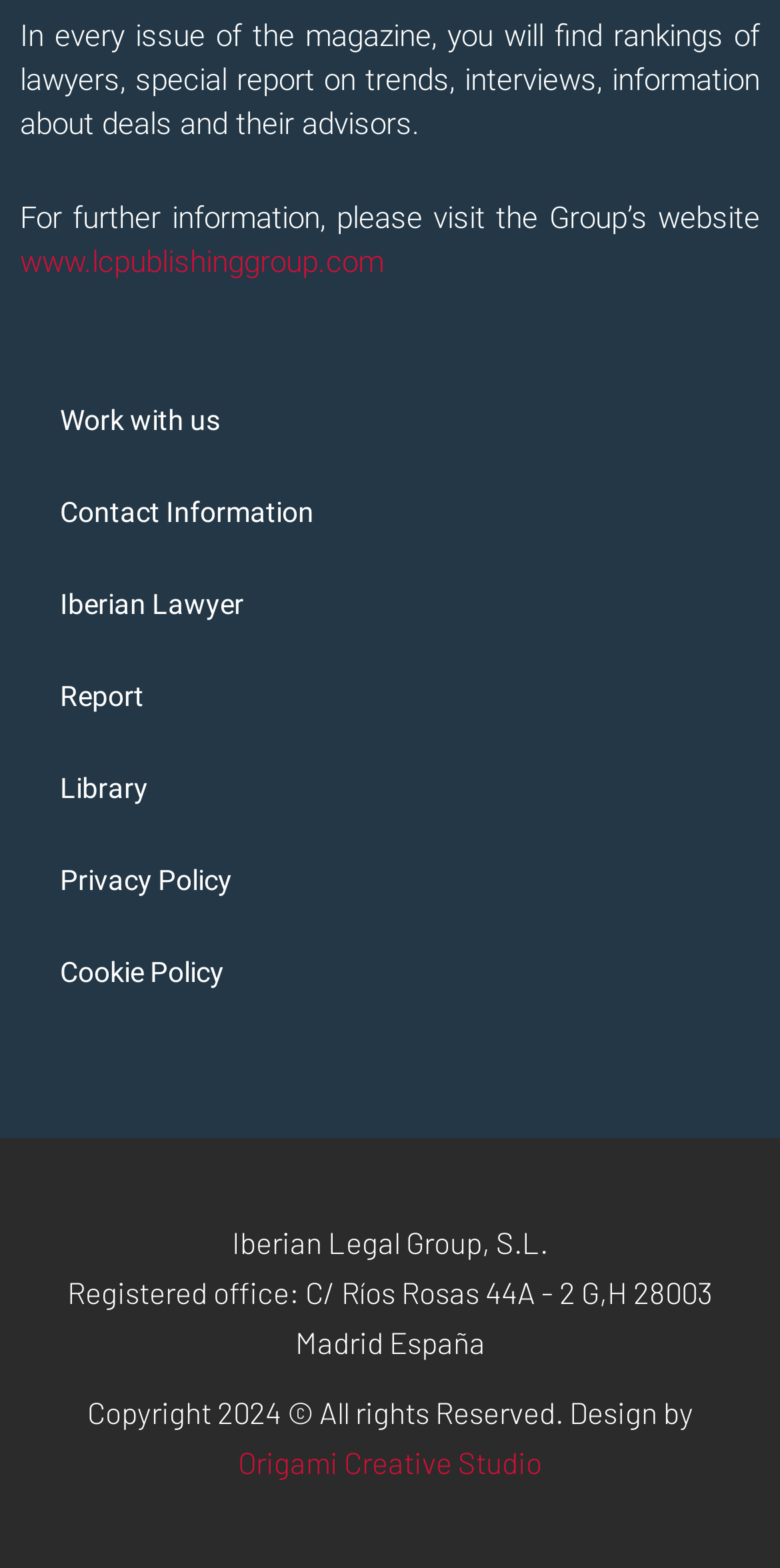What is the address of the registered office?
We need a detailed and meticulous answer to the question.

The heading element with the text 'Iberian Legal Group, S.L. Registered office: C/ Ríos Rosas 44A - 2 G,H 28003 Madrid España' provides the address of the registered office.